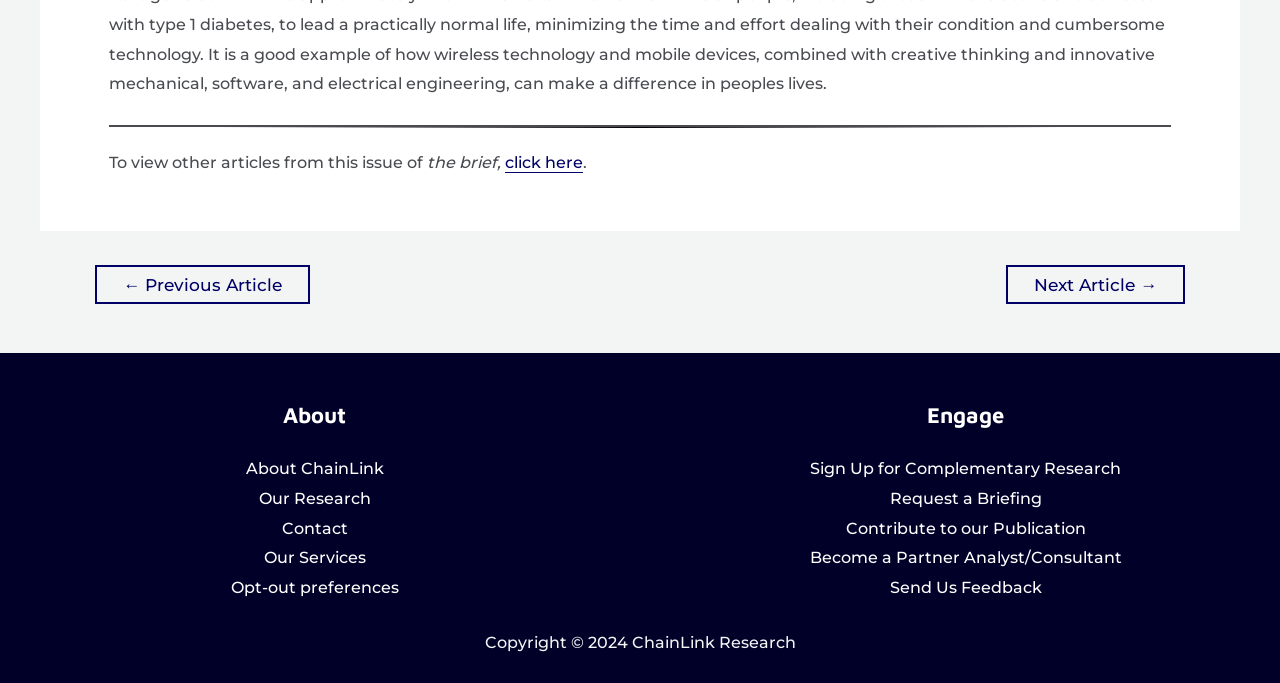Kindly determine the bounding box coordinates of the area that needs to be clicked to fulfill this instruction: "view other articles from this issue".

[0.394, 0.223, 0.455, 0.253]